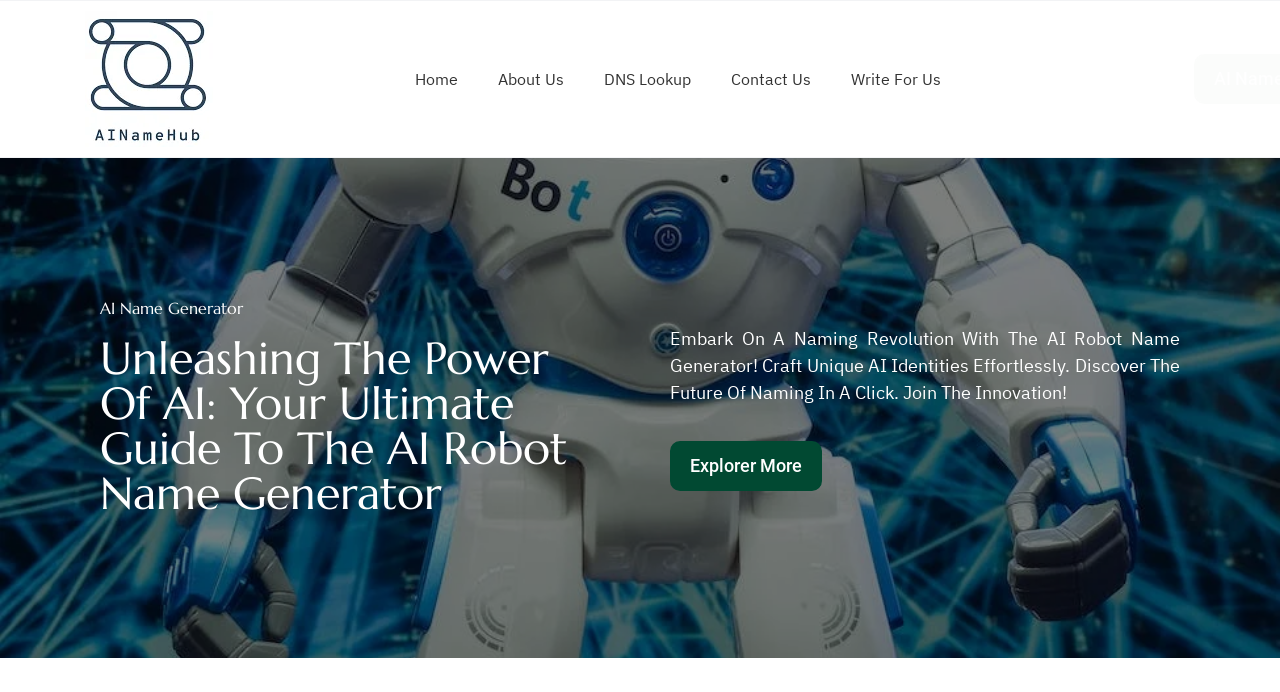Is there a download option available? Look at the image and give a one-word or short phrase answer.

Yes